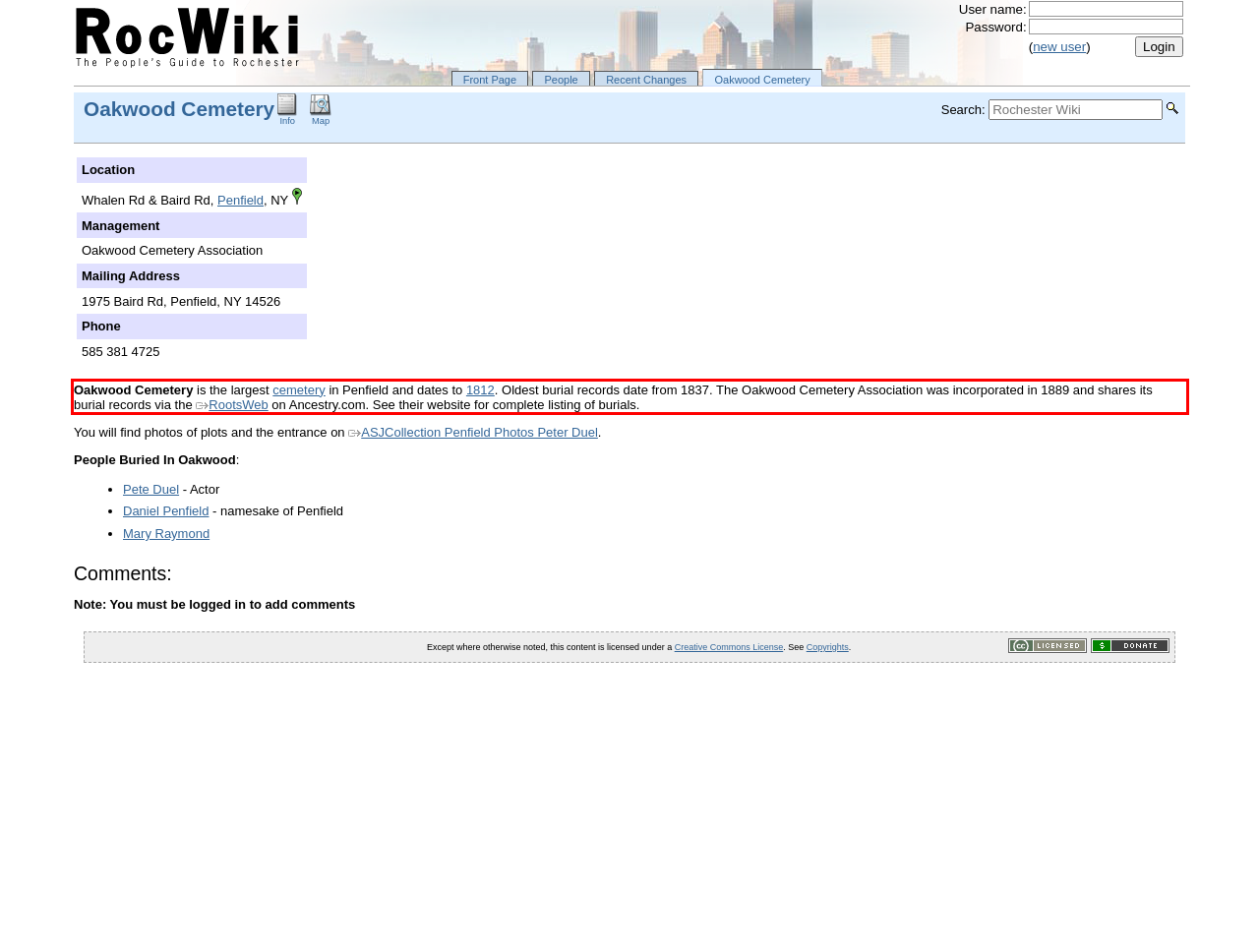You are presented with a webpage screenshot featuring a red bounding box. Perform OCR on the text inside the red bounding box and extract the content.

Oakwood Cemetery is the largest cemetery in Penfield and dates to 1812. Oldest burial records date from 1837. The Oakwood Cemetery Association was incorporated in 1889 and shares its burial records via the RootsWeb on Ancestry.com. See their website for complete listing of burials.